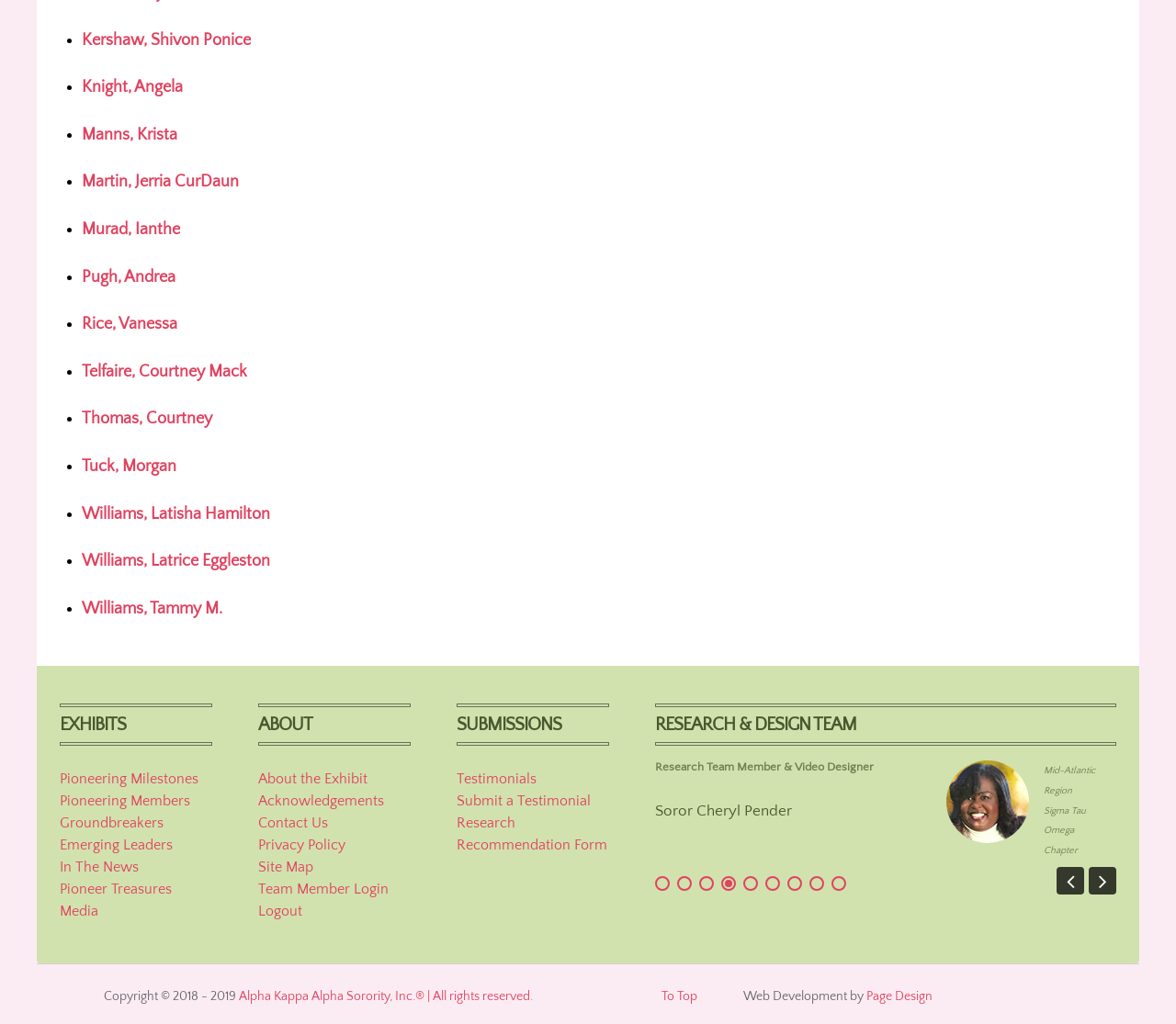Pinpoint the bounding box coordinates of the element that must be clicked to accomplish the following instruction: "View Pioneering Milestones". The coordinates should be in the format of four float numbers between 0 and 1, i.e., [left, top, right, bottom].

[0.051, 0.75, 0.18, 0.772]